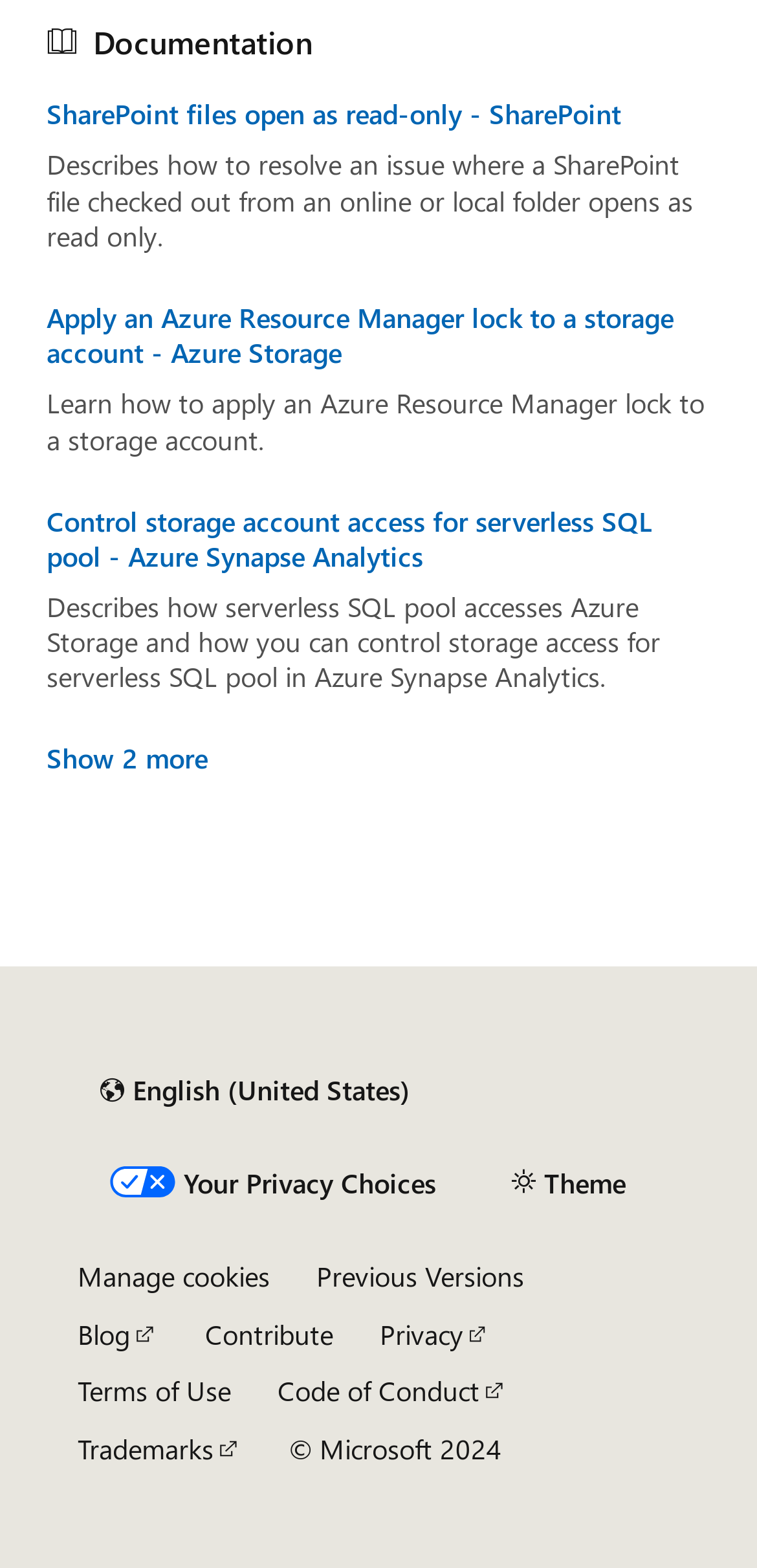Provide a one-word or one-phrase answer to the question:
How many language options are available?

1